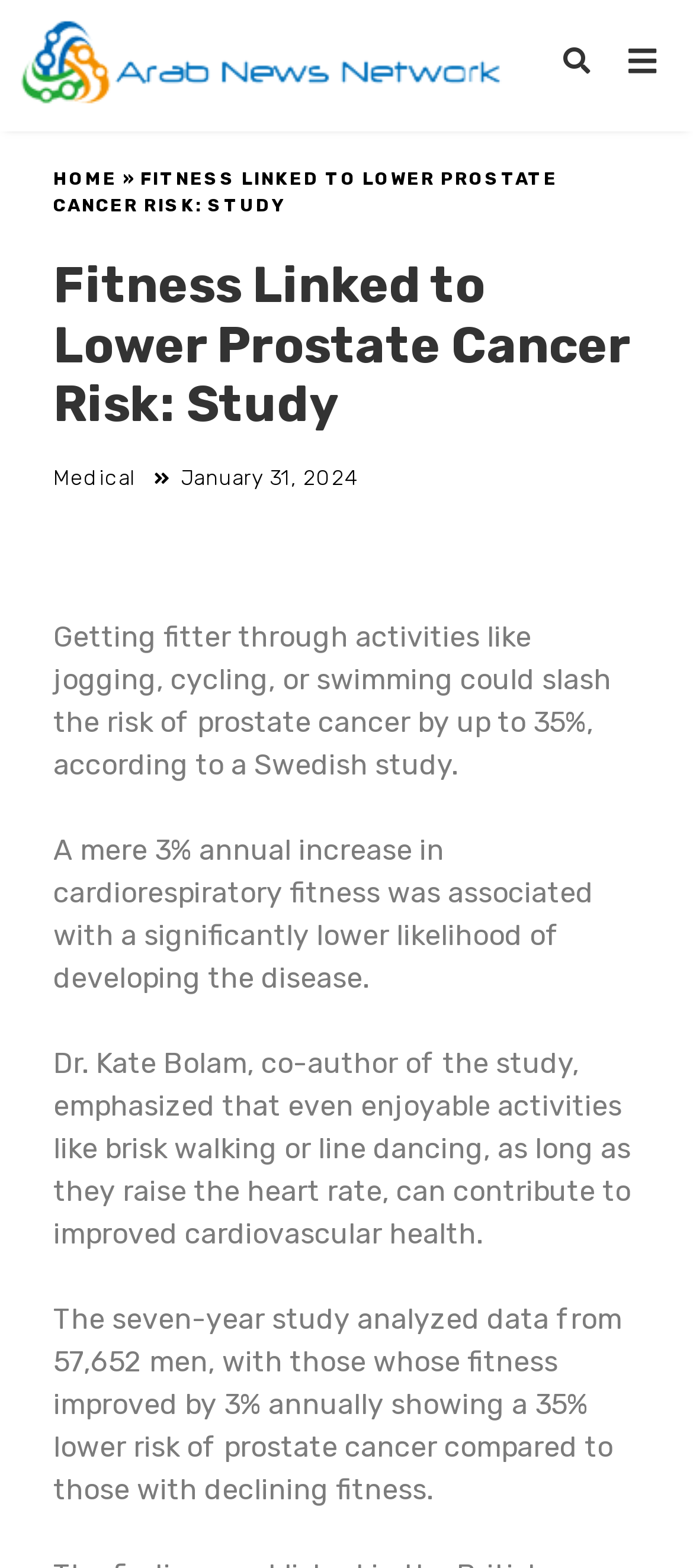What is the percentage of lower risk of prostate cancer?
Based on the visual, give a brief answer using one word or a short phrase.

35%